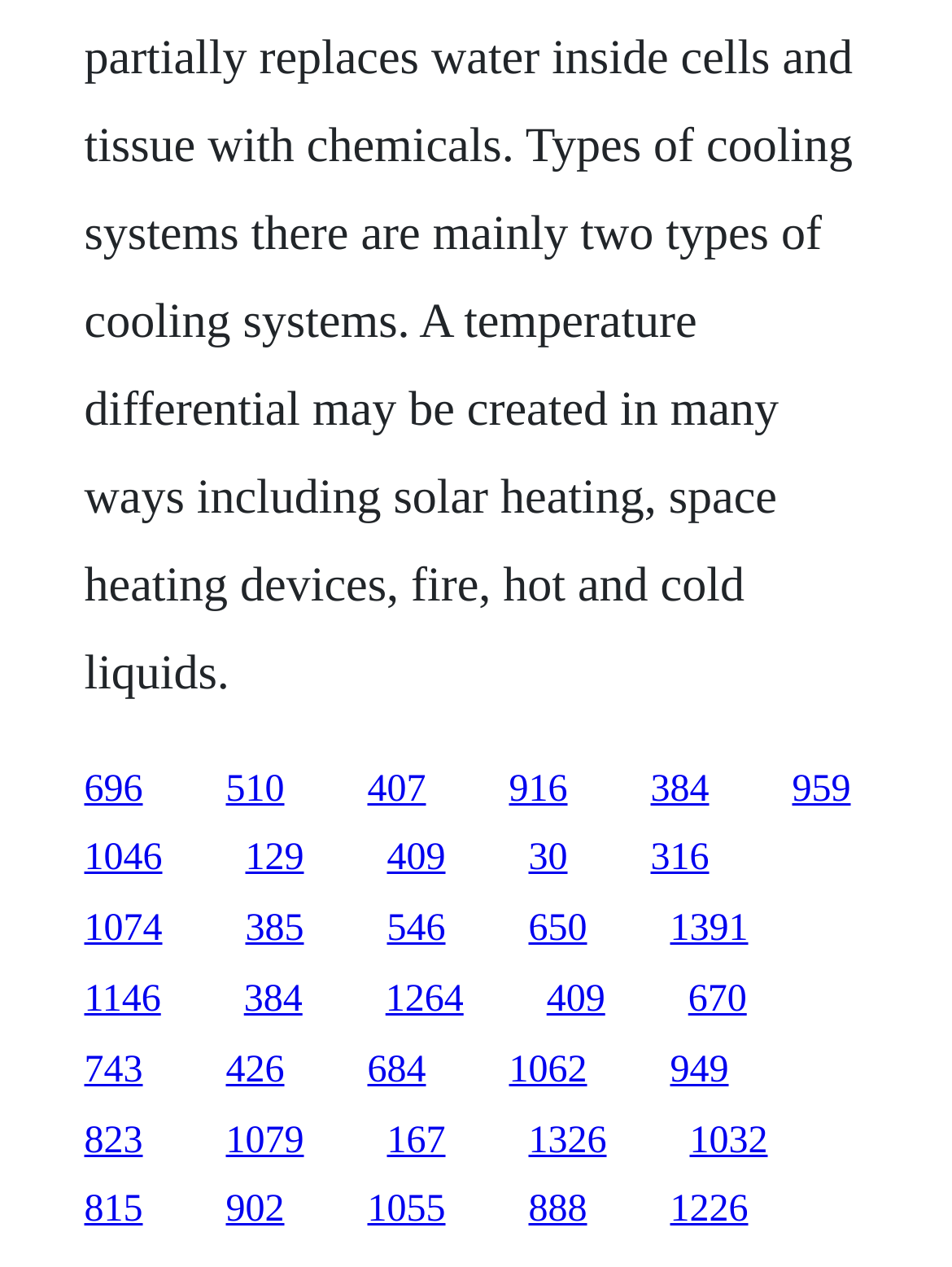Respond to the question below with a concise word or phrase:
What is the number of links on the webpage?

54